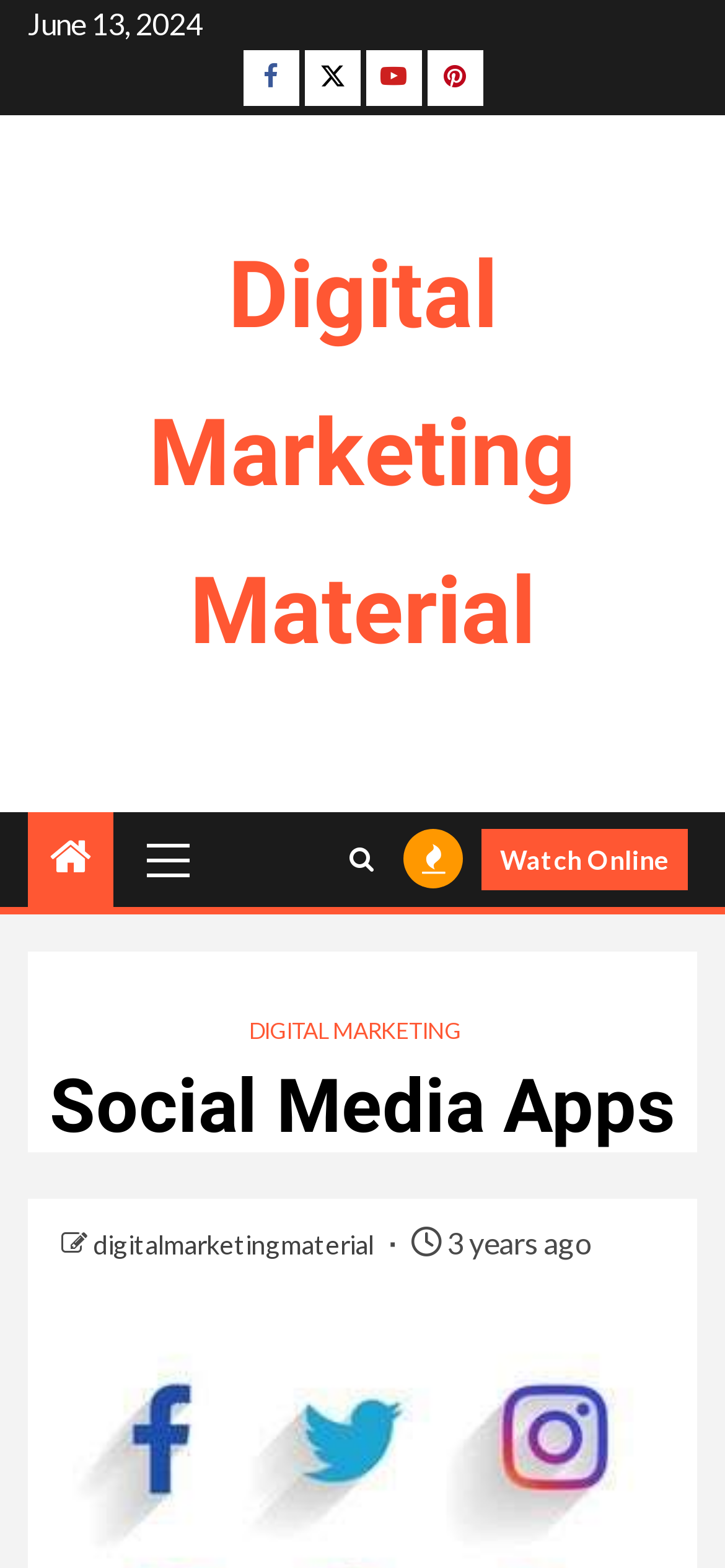What is the date mentioned on the webpage?
Based on the image, give a concise answer in the form of a single word or short phrase.

June 13, 2024